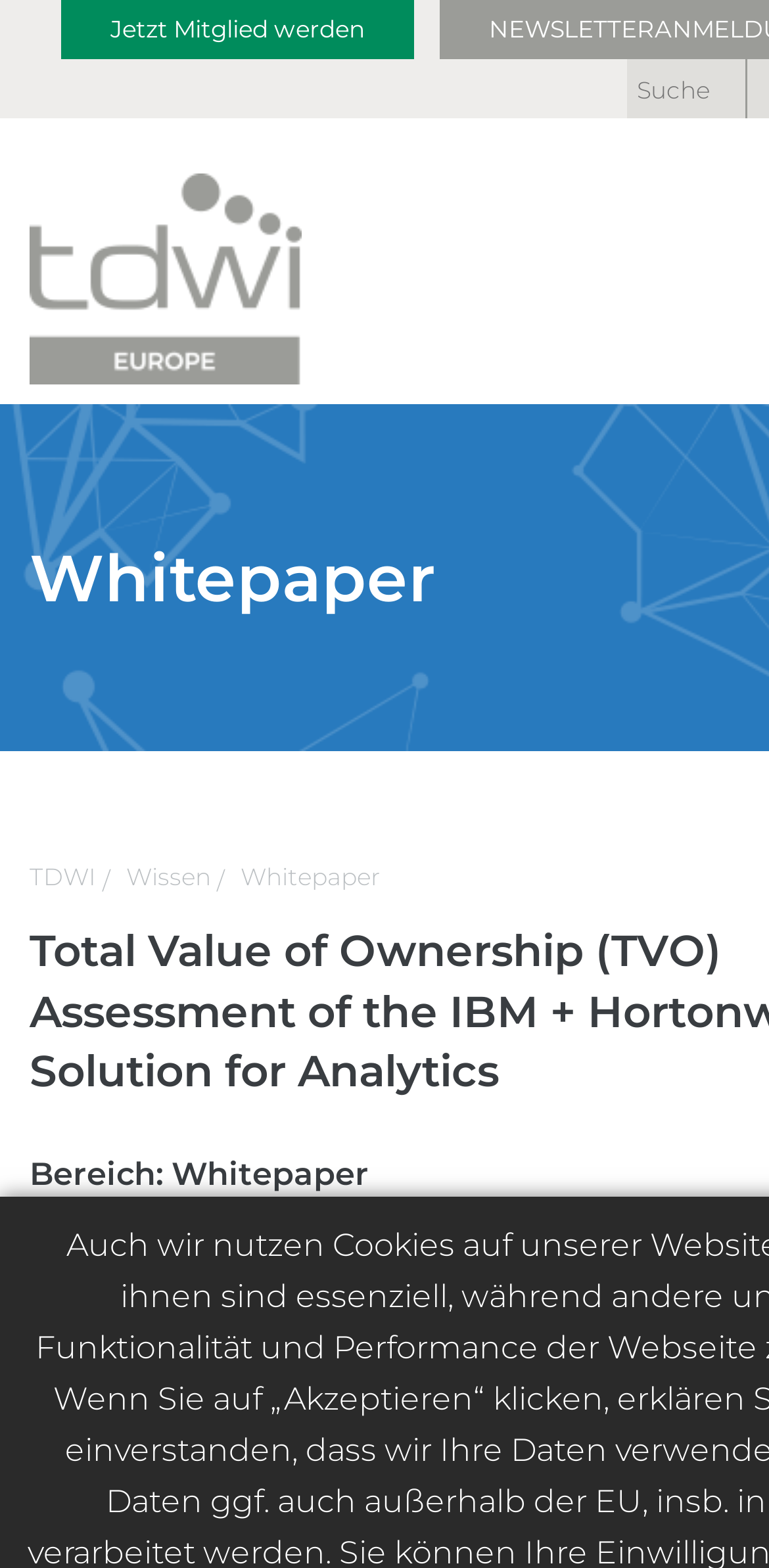Can you give a detailed response to the following question using the information from the image? How many navigation links are there below the top section?

Below the top section, there are three navigation links: 'TDWI', '/ Wissen', and '/ Whitepaper'. By counting these elements, we can determine that there are three navigation links.